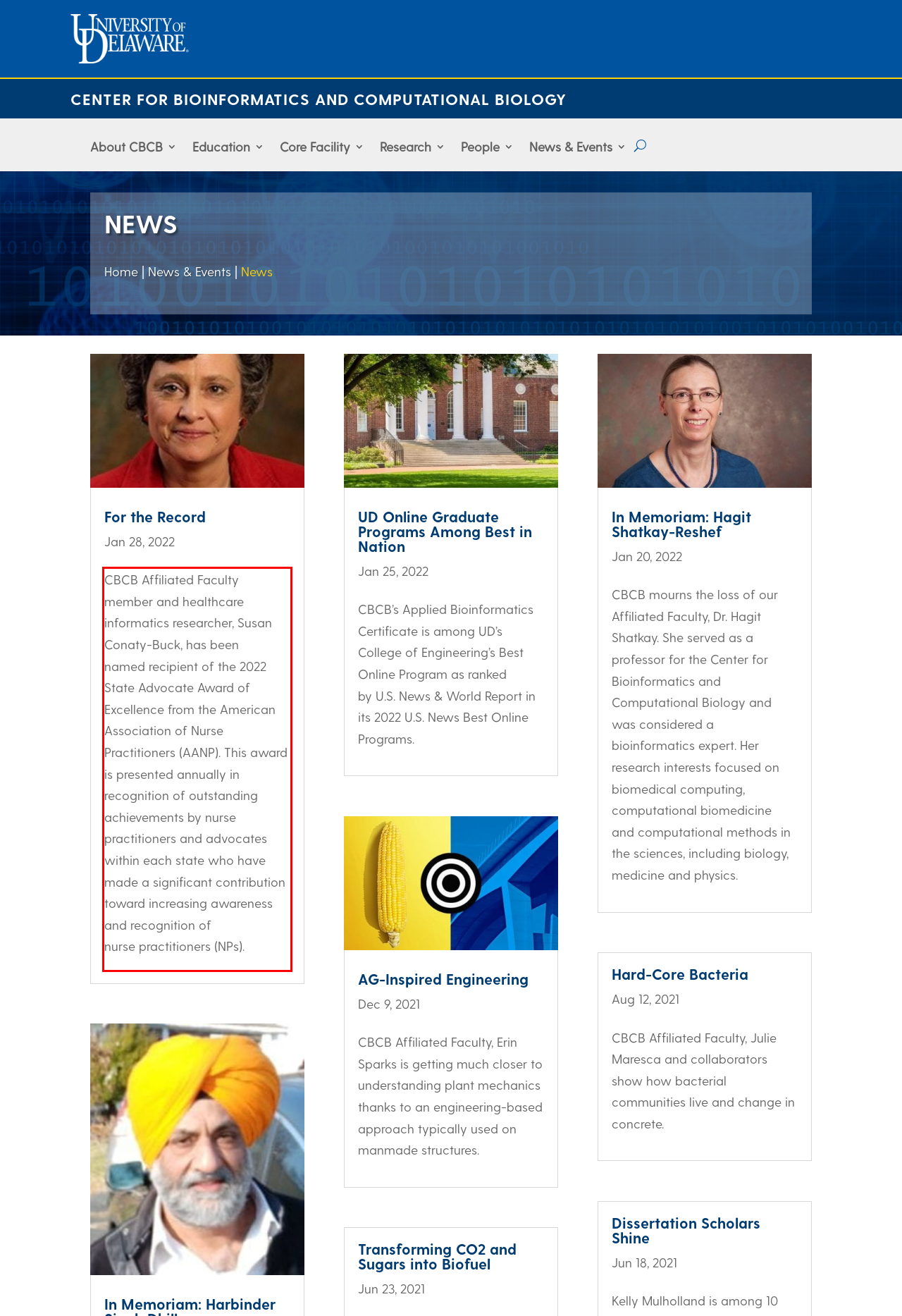Please extract the text content within the red bounding box on the webpage screenshot using OCR.

CBCB Affiliated Faculty member and healthcare informatics researcher, Susan Conaty-Buck, has been named recipient of the 2022 State Advocate Award of Excellence from the American Association of Nurse Practitioners (AANP). This award is presented annually in recognition of outstanding achievements by nurse practitioners and advocates within each state who have made a significant contribution toward increasing awareness and recognition of nurse practitioners (NPs).